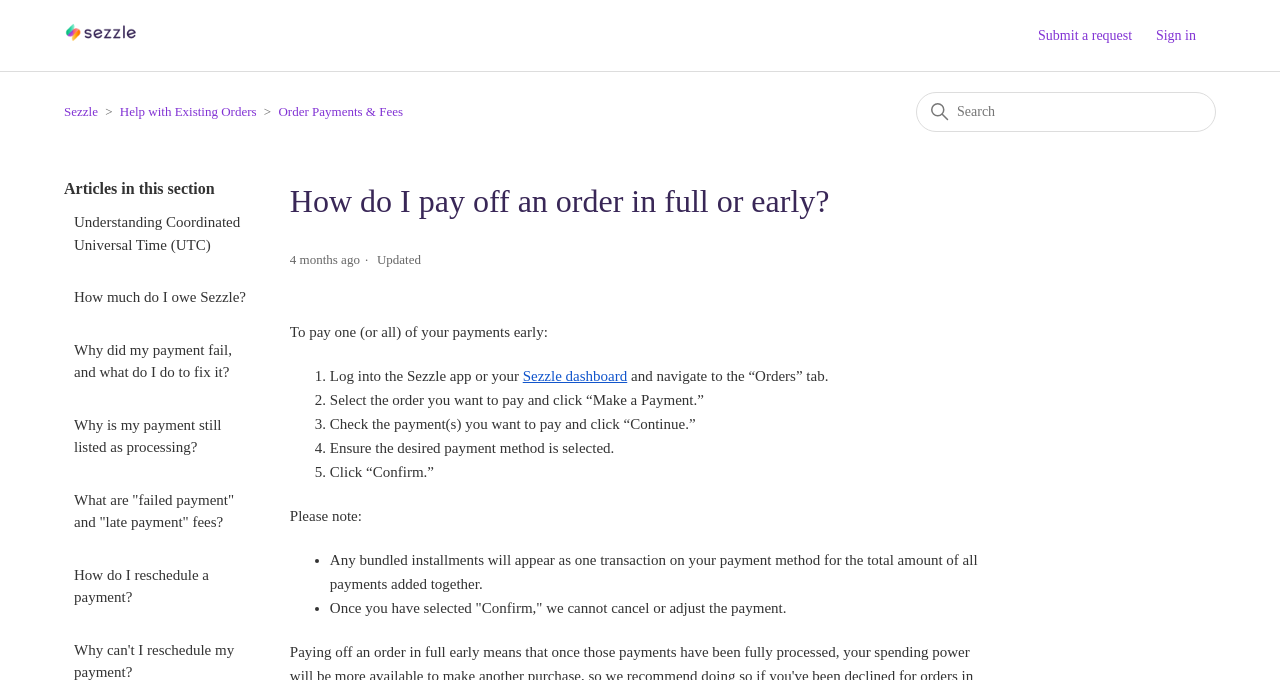What happens when you select 'Confirm'?
Provide a concise answer using a single word or phrase based on the image.

Payment is processed